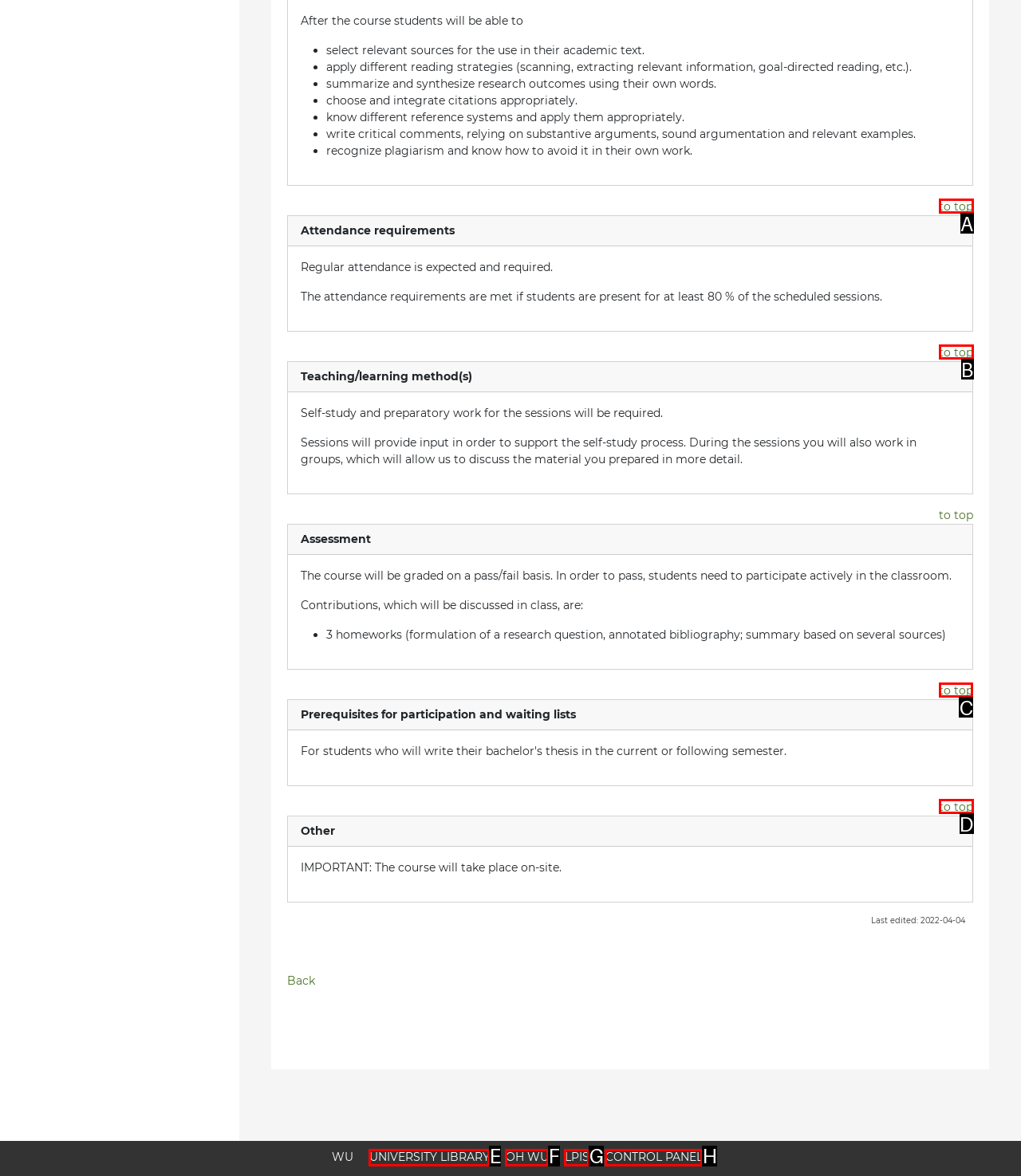Determine which UI element you should click to perform the task: go to top
Provide the letter of the correct option from the given choices directly.

C